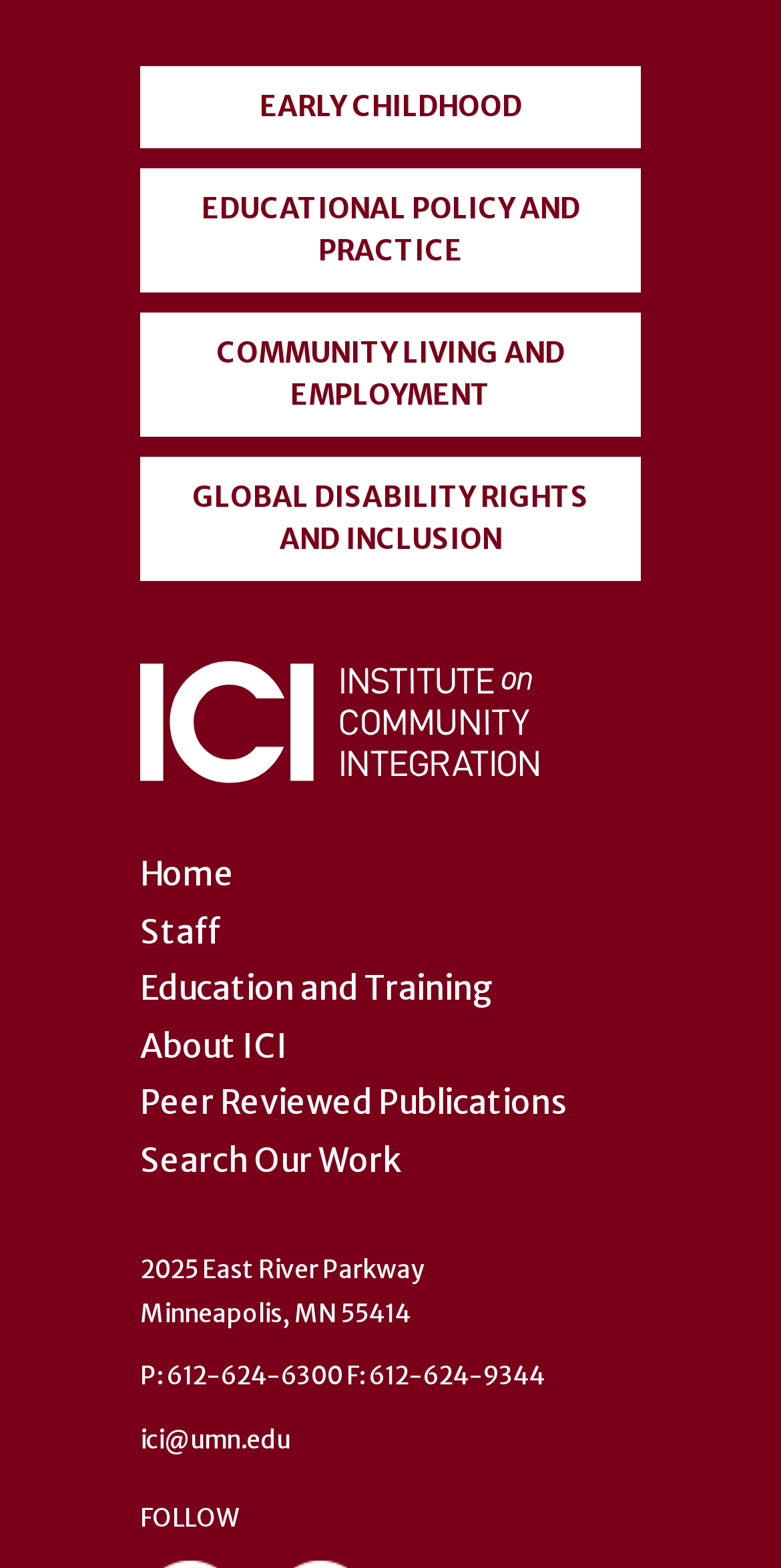Specify the bounding box coordinates for the region that must be clicked to perform the given instruction: "search our work".

[0.179, 0.727, 0.513, 0.752]